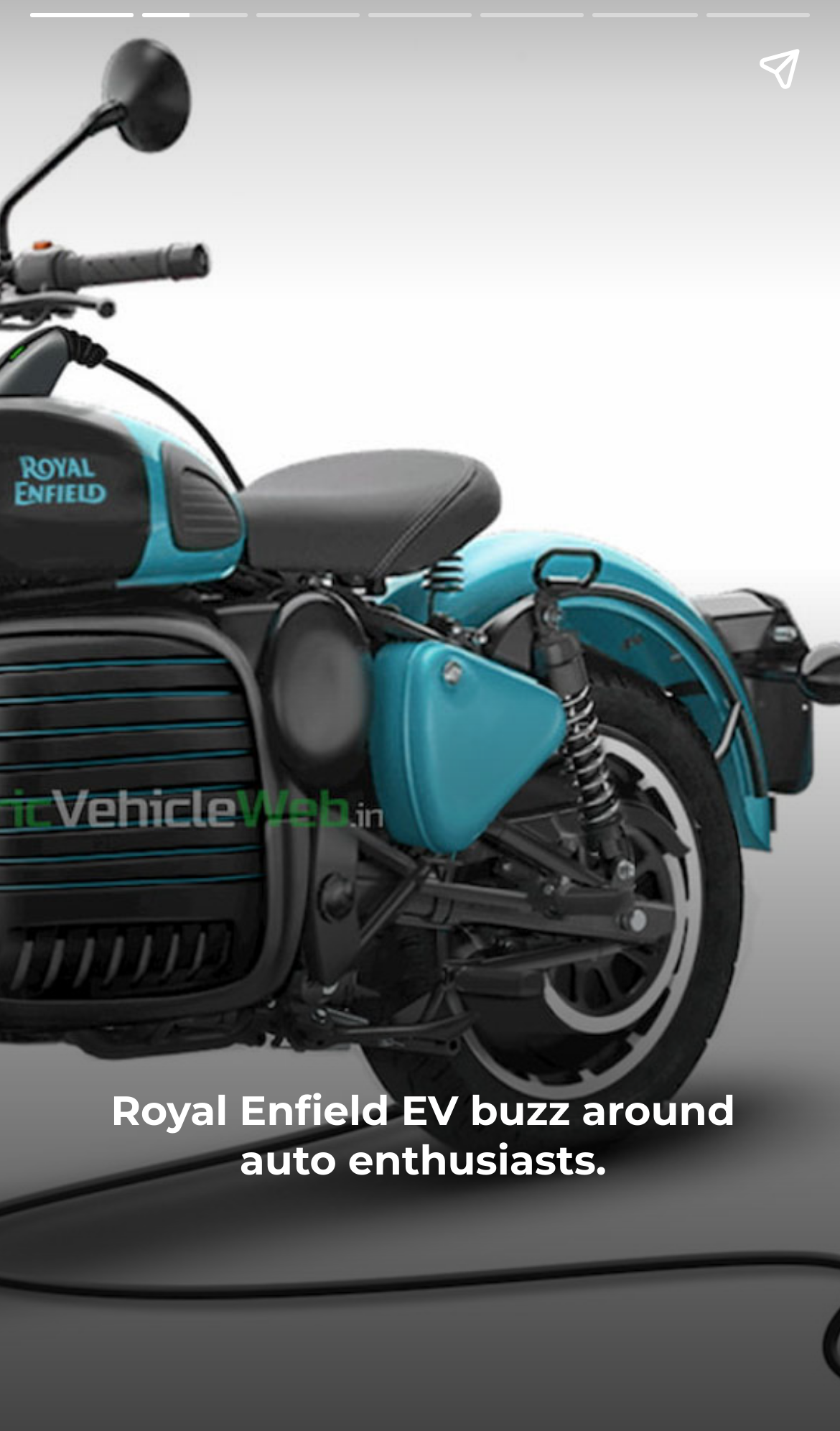Extract the bounding box of the UI element described as: "aria-label="Next page"".

[0.923, 0.113, 1.0, 0.887]